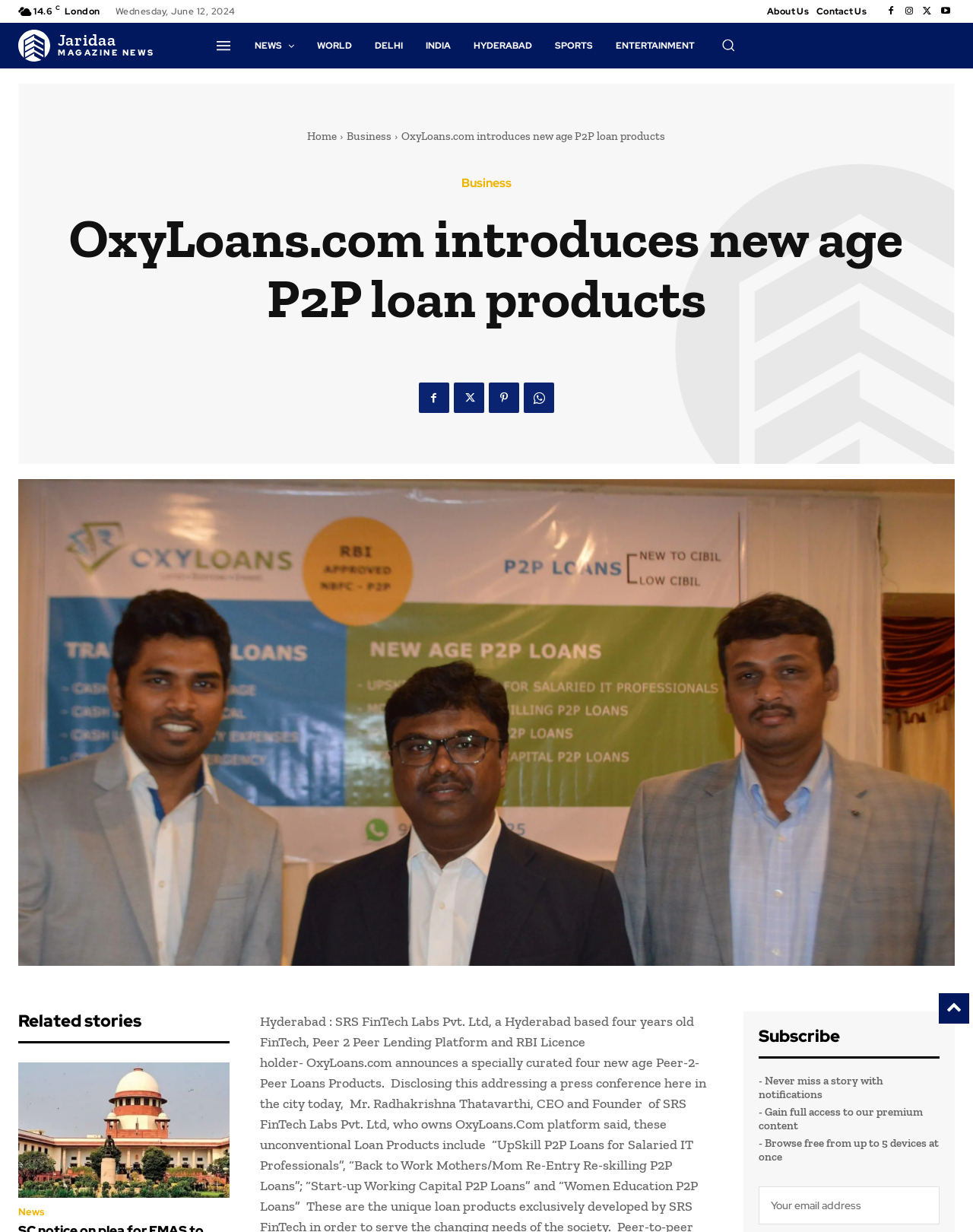What is the current temperature?
Please use the image to provide an in-depth answer to the question.

I found the current temperature by looking at the top-left corner of the webpage, where it says '14.6' followed by the degree Celsius symbol, indicating the current temperature.